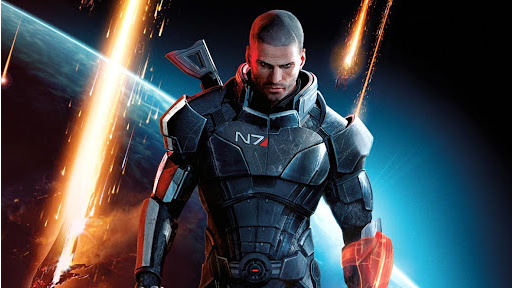Generate a complete and detailed caption for the image.

This striking image features the iconic character from the beloved video game series "Mass Effect," known for its captivating storytelling and rich sci-fi universe. The character is clad in a distinctive N7 armor, a symbol of the elite military unit in the game, showcasing a blend of advanced technology and tactical design. The background depicts a cosmic scene, with fiery trails resembling meteors or spacecrafts streaking across the space, enhancing the dramatic and adventurous atmosphere associated with the series. This visual evokes themes of heroism, exploration, and the struggles faced within the expansive narrative of "Mass Effect: Legendary Edition," which compiles the original trilogy and various downloadable content, helping players navigate through a complex galaxy.